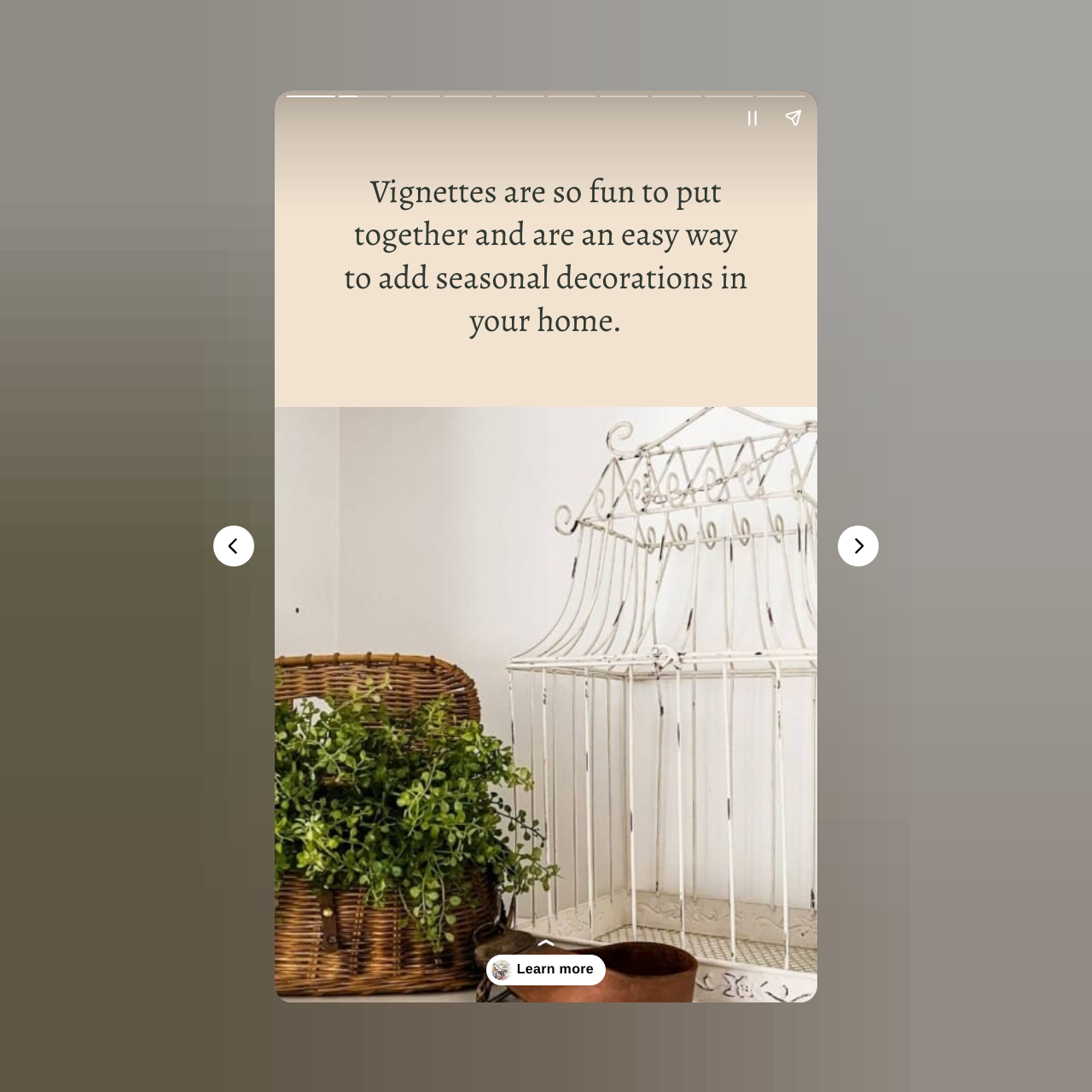What is the color of the comforter in the image?
Refer to the image and provide a one-word or short phrase answer.

Blue